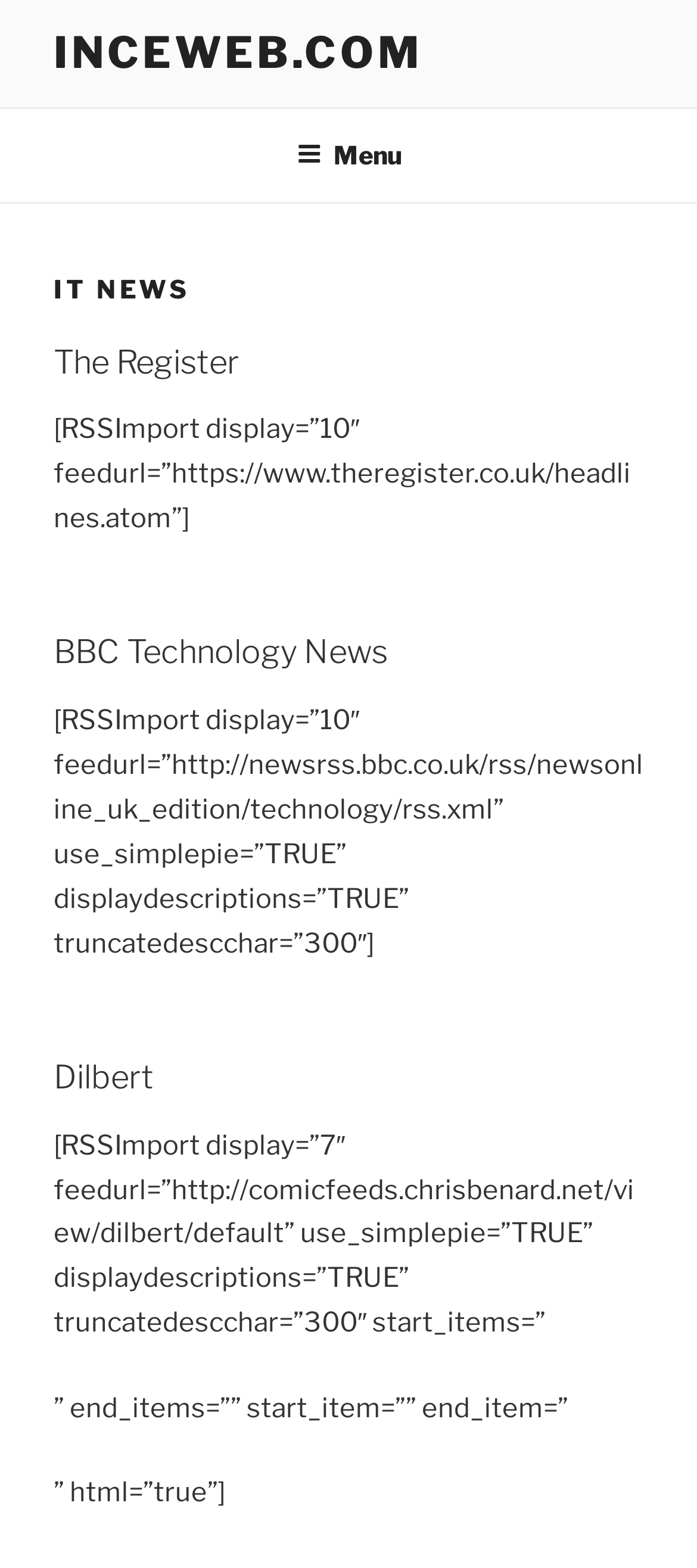Reply to the question with a single word or phrase:
How many news articles are displayed from The Register?

10